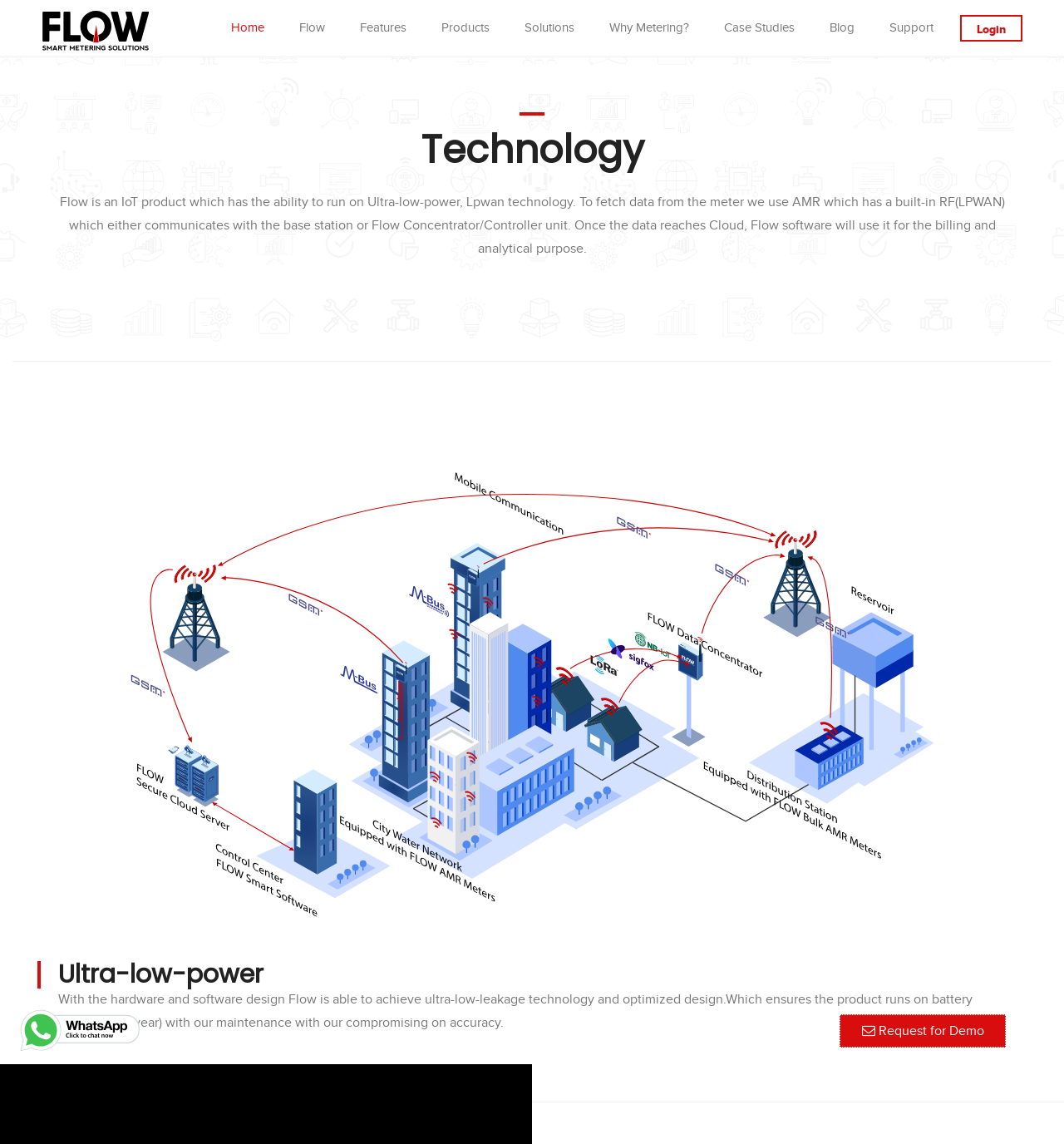Determine the bounding box for the described HTML element: "Request for Demo". Ensure the coordinates are four float numbers between 0 and 1 in the format [left, top, right, bottom].

[0.81, 0.895, 0.925, 0.908]